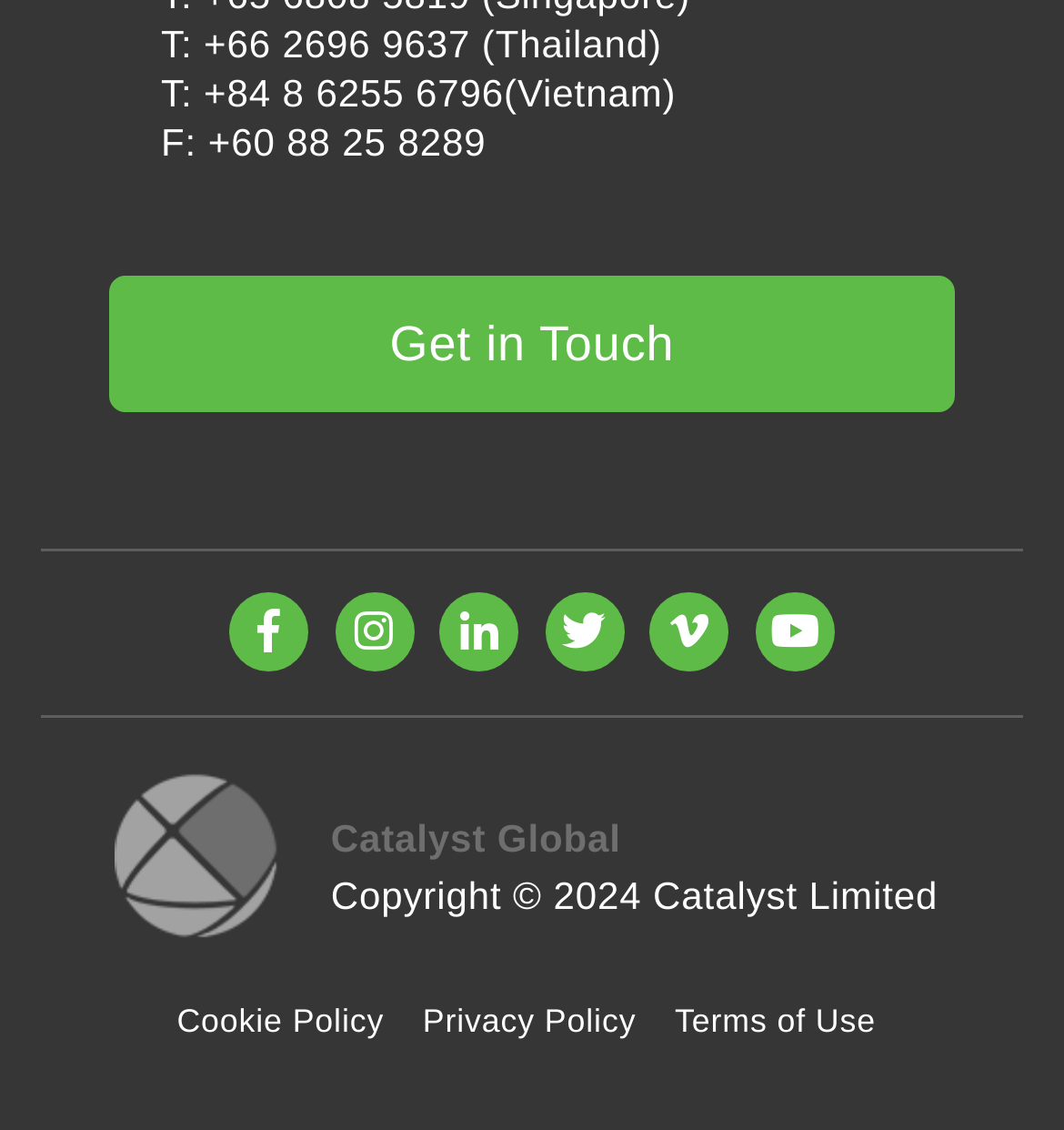Look at the image and write a detailed answer to the question: 
What is the company name?

I found the company name by looking at the heading element with the OCR text 'Catalyst Global' which is located at the top of the webpage.